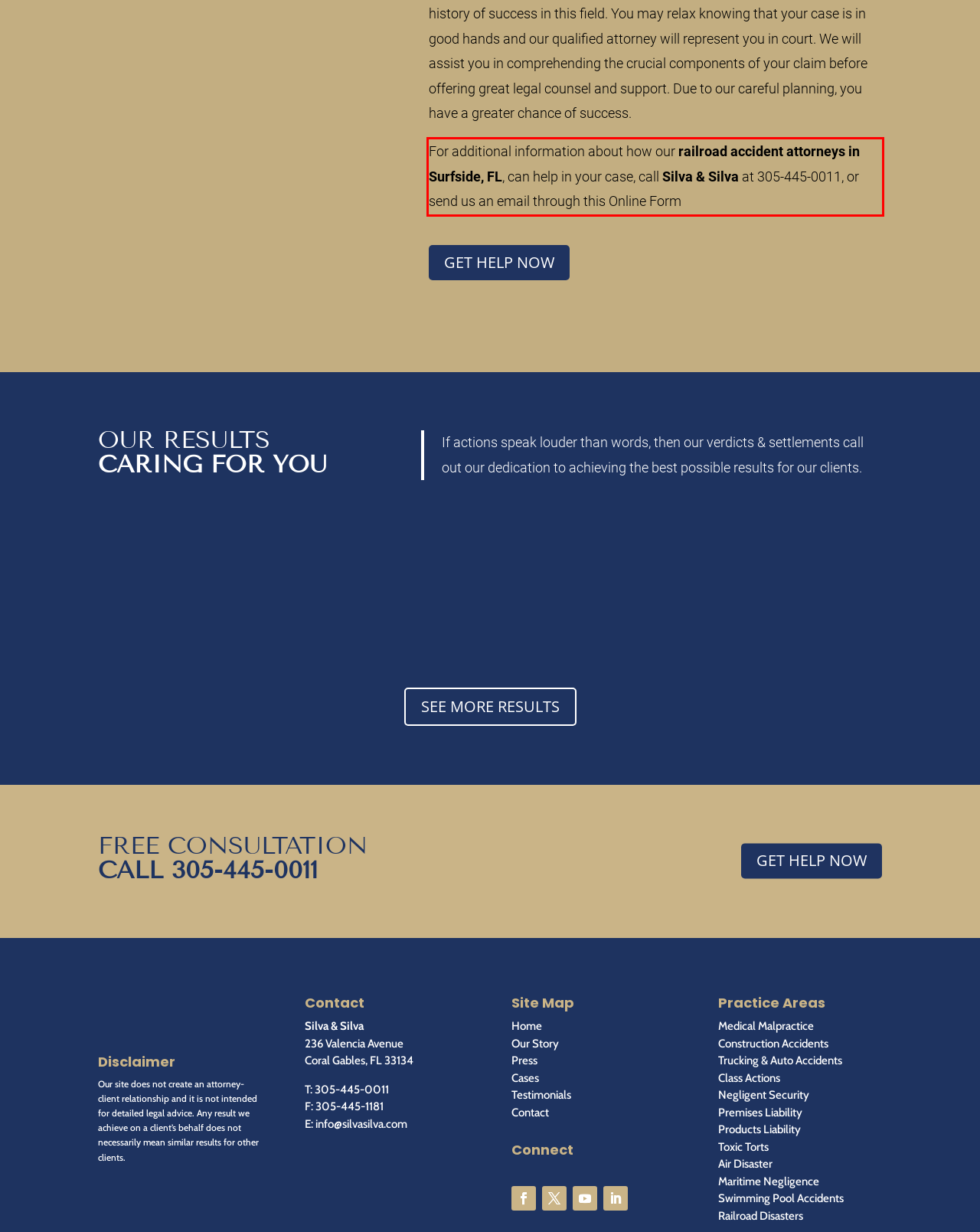You are presented with a webpage screenshot featuring a red bounding box. Perform OCR on the text inside the red bounding box and extract the content.

For additional information about how our railroad accident attorneys in Surfside, FL, can help in your case, call Silva & Silva at 305-445-0011, or send us an email through this Online Form